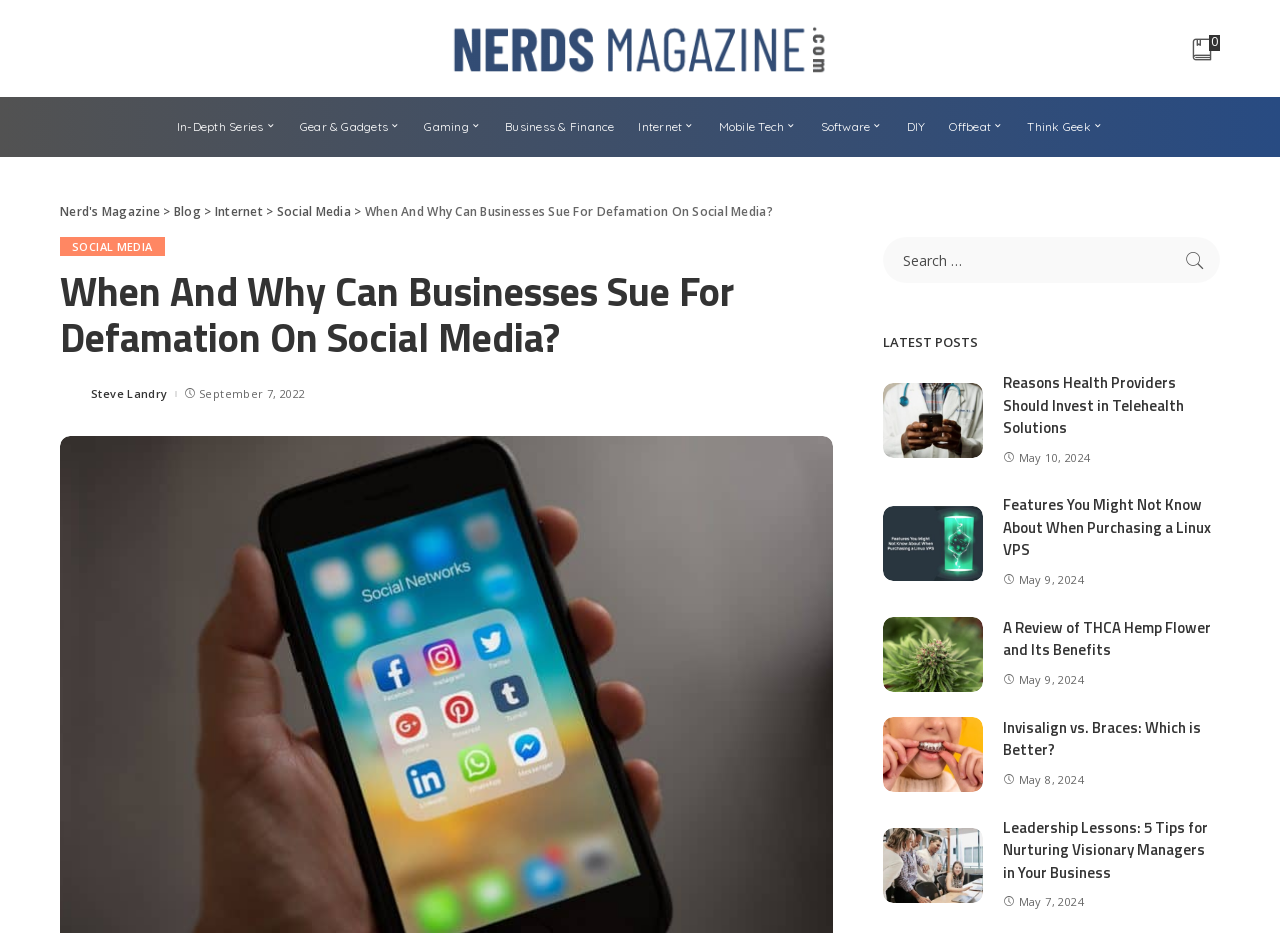Please analyze the image and provide a thorough answer to the question:
What is the purpose of the search box?

I found the answer by looking at the search box and the button next to it, which says 'Search'. This suggests that the purpose of the search box is to search the website.